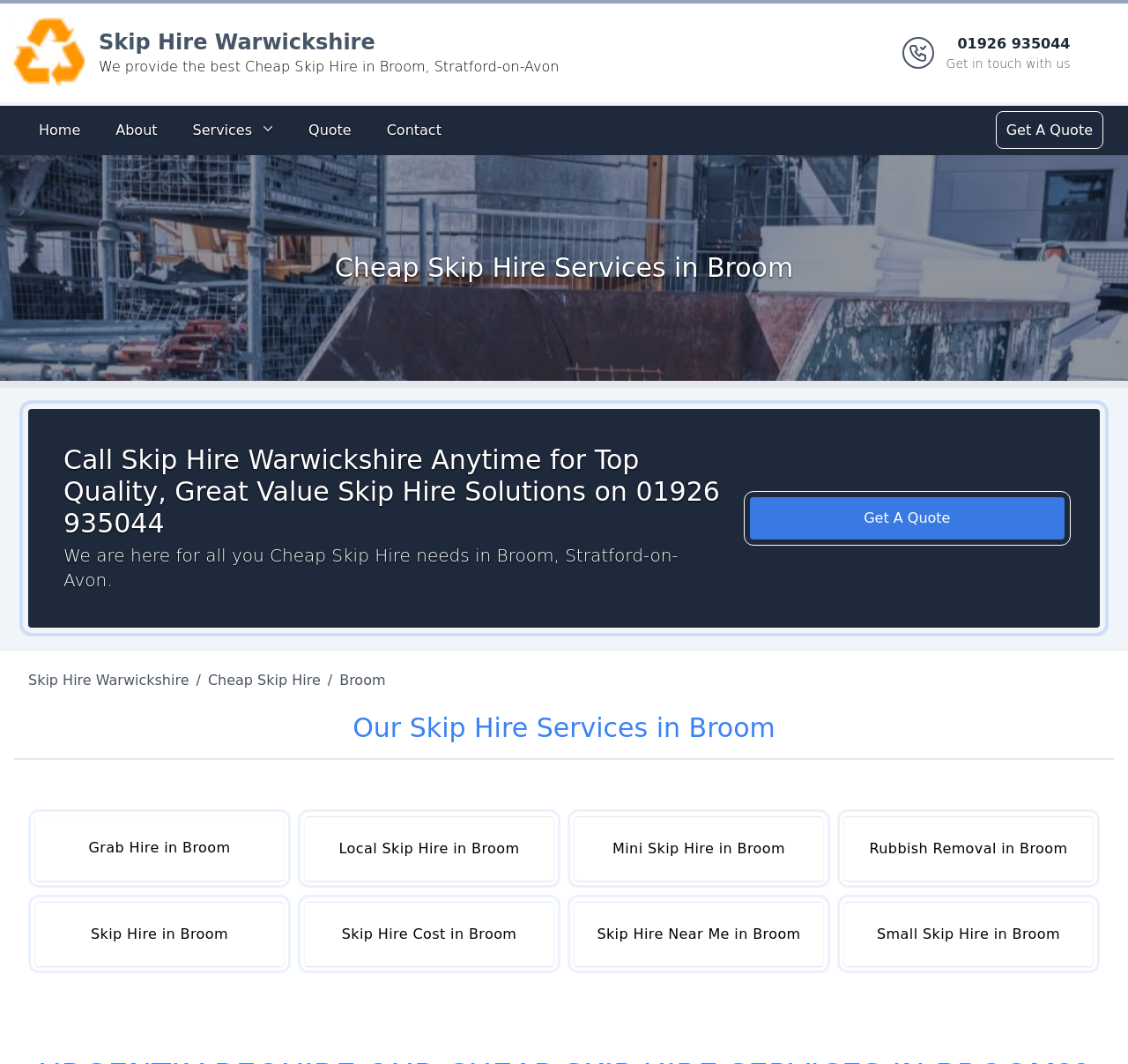Extract the top-level heading from the webpage and provide its text.

Cheap Skip Hire Services in Broom